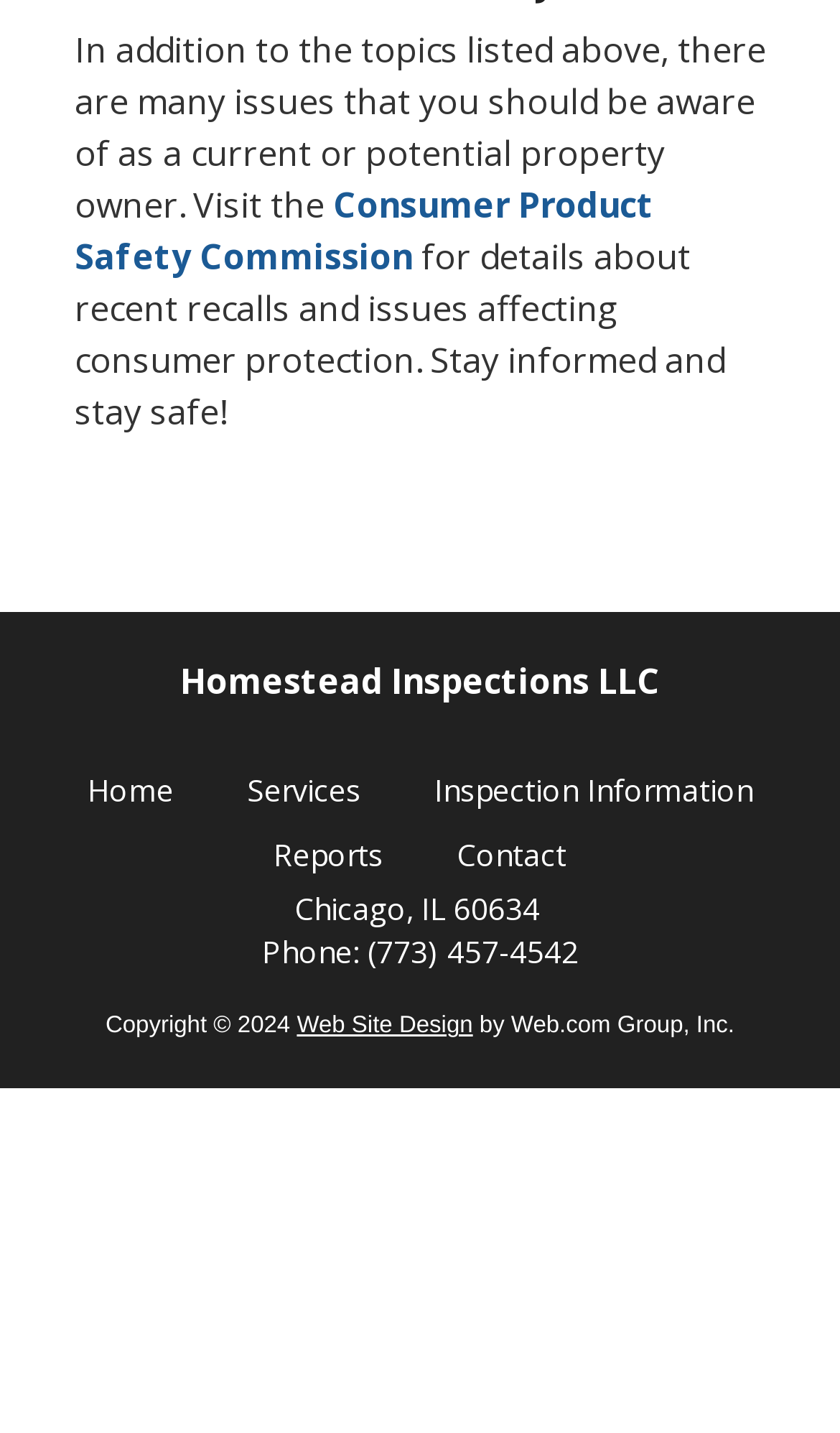From the webpage screenshot, predict the bounding box of the UI element that matches this description: "Consumer Product Safety Commission".

[0.088, 0.127, 0.778, 0.196]